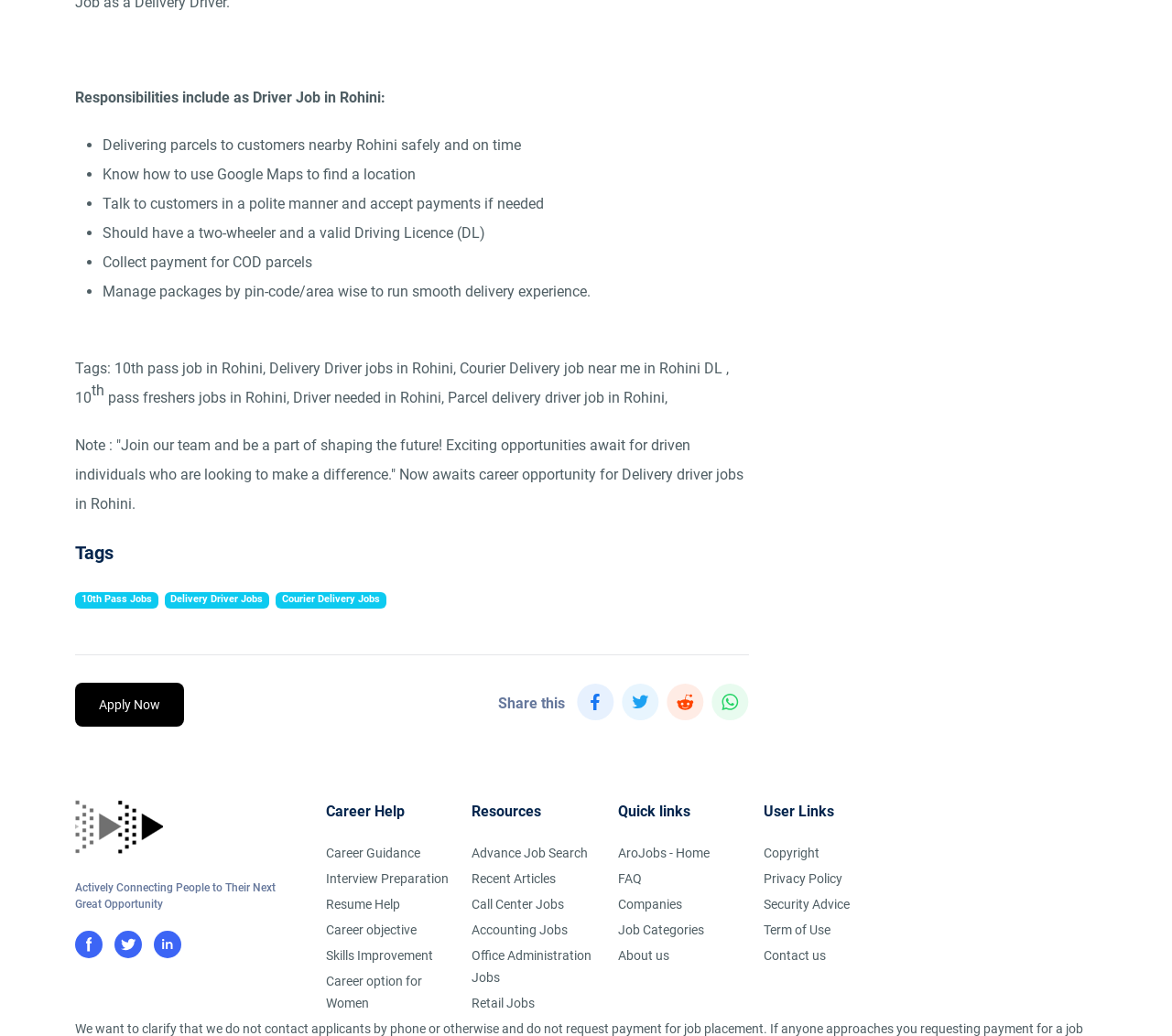Could you provide the bounding box coordinates for the portion of the screen to click to complete this instruction: "Apply for the Delivery Driver job"?

[0.064, 0.659, 0.157, 0.702]